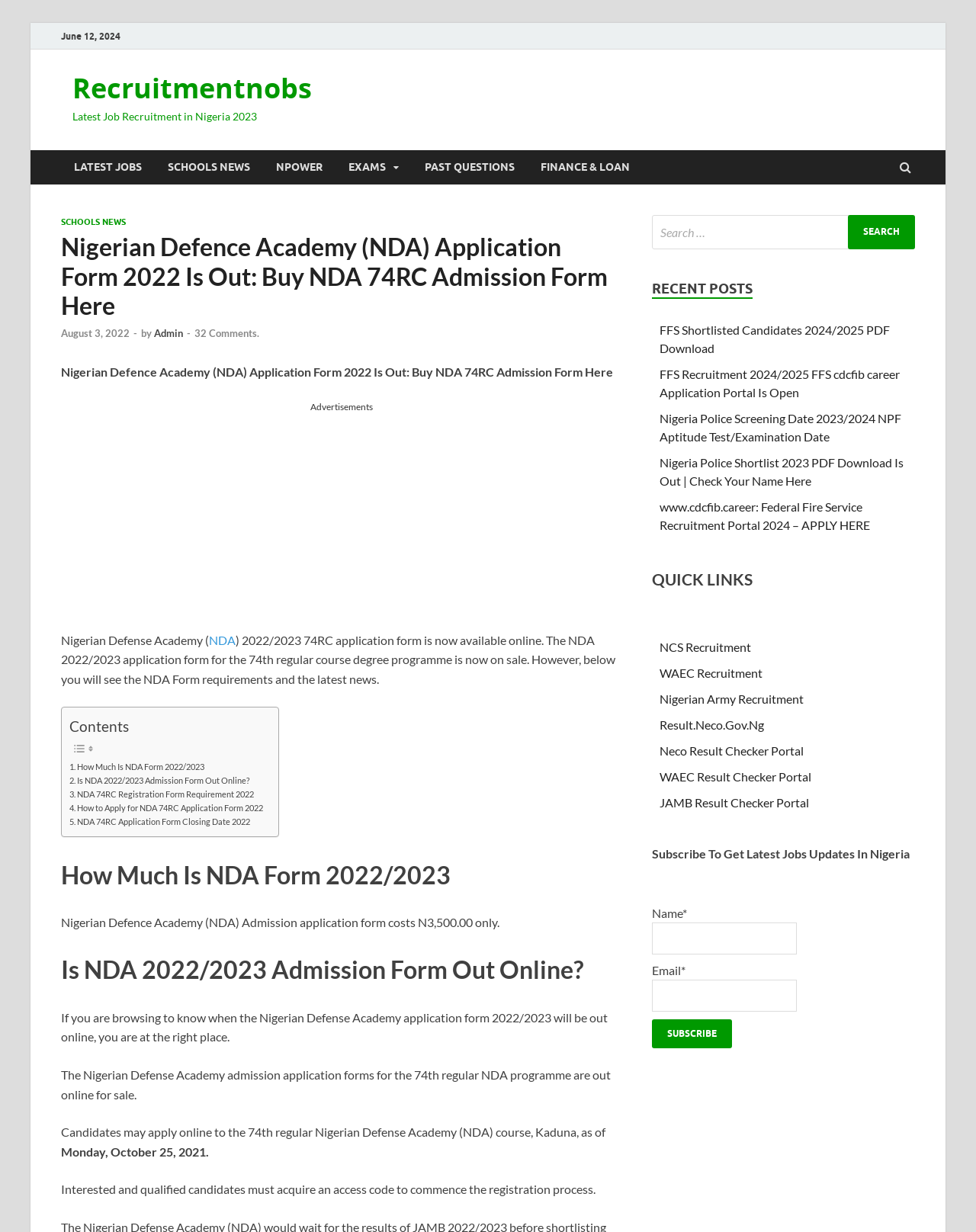Indicate the bounding box coordinates of the element that must be clicked to execute the instruction: "Search for something". The coordinates should be given as four float numbers between 0 and 1, i.e., [left, top, right, bottom].

[0.668, 0.174, 0.938, 0.202]